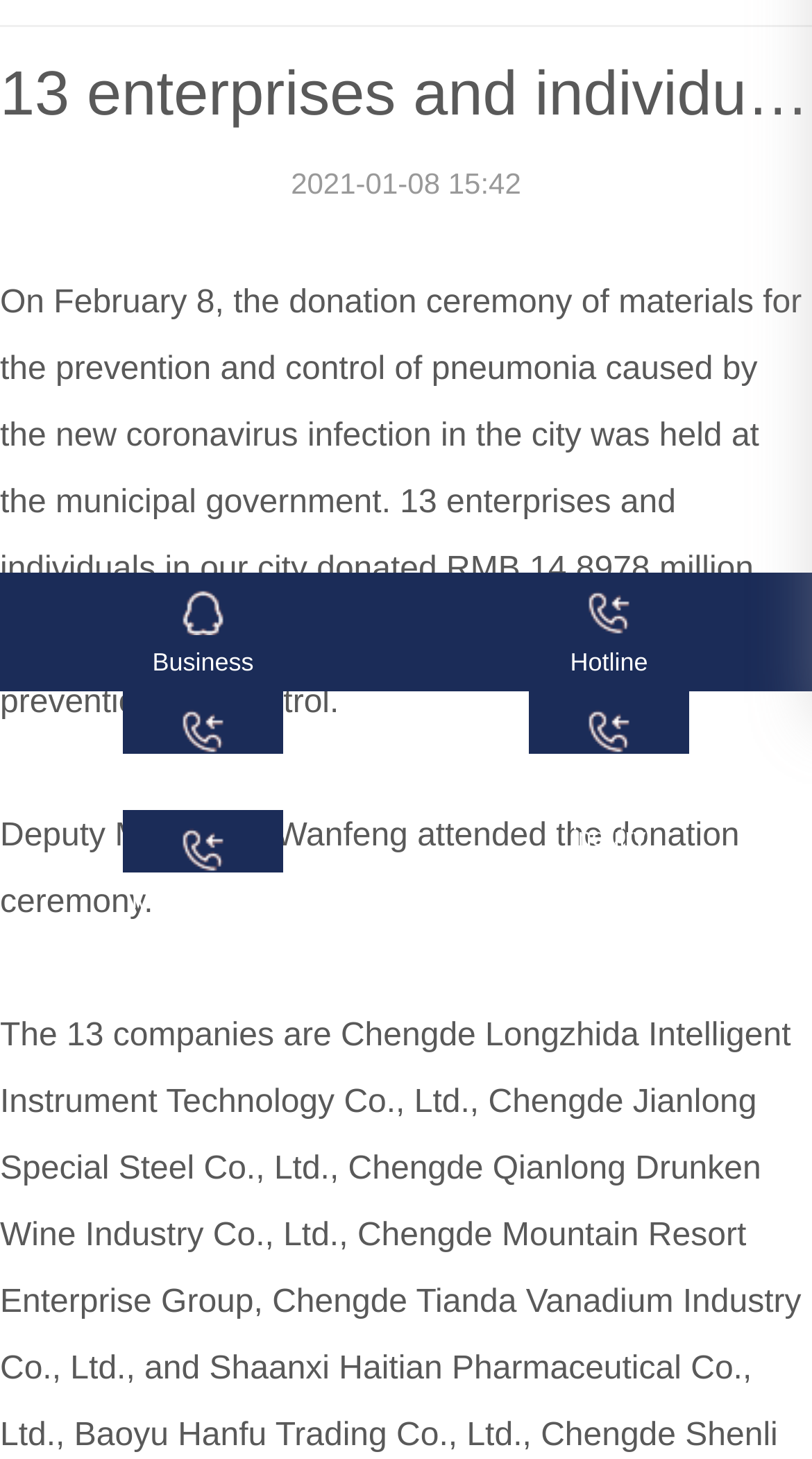Given the description "Product inquiry purchase", provide the bounding box coordinates of the corresponding UI element.

[0.687, 0.525, 0.813, 0.622]